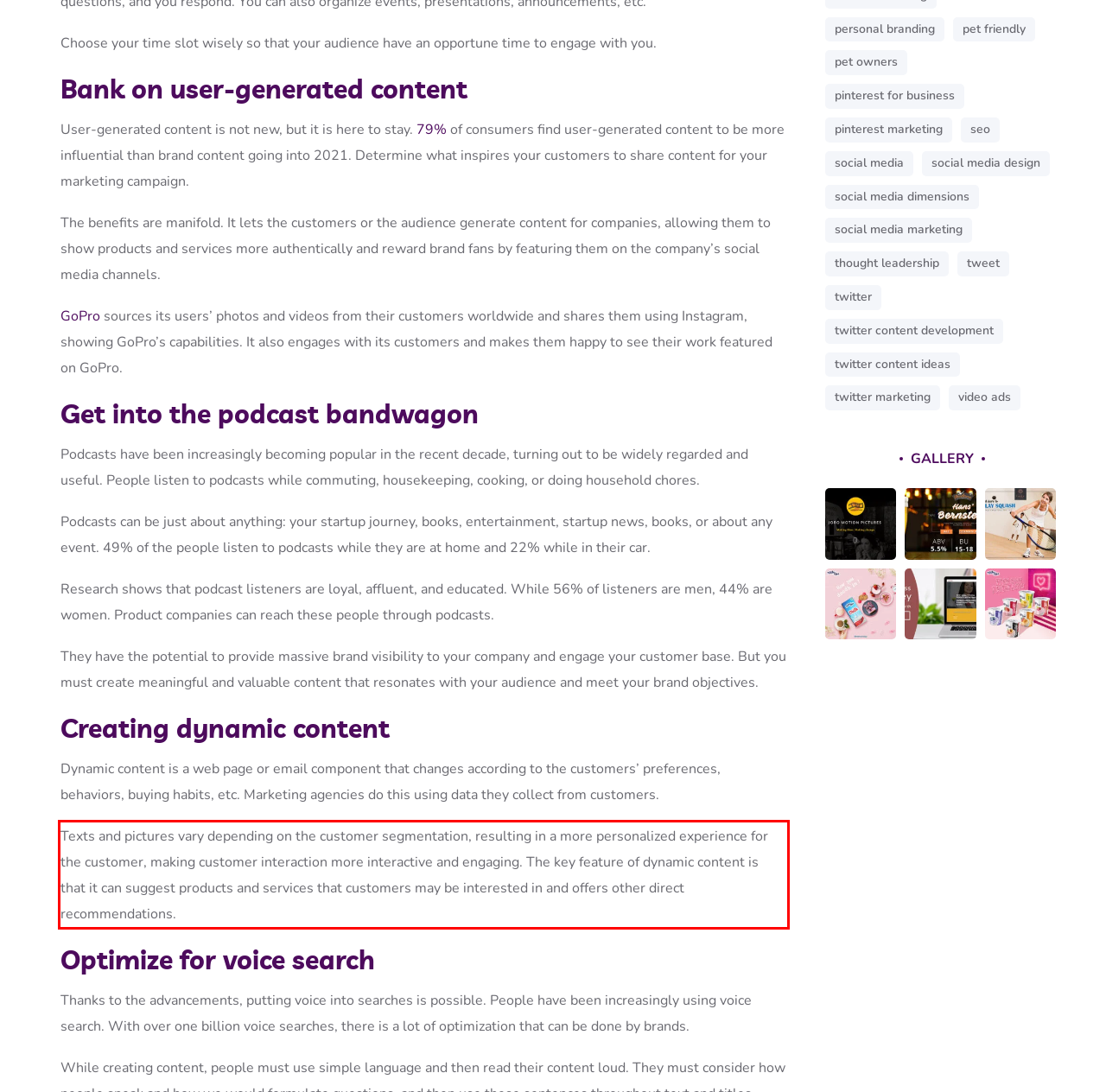Within the provided webpage screenshot, find the red rectangle bounding box and perform OCR to obtain the text content.

Texts and pictures vary depending on the customer segmentation, resulting in a more personalized experience for the customer, making customer interaction more interactive and engaging. The key feature of dynamic content is that it can suggest products and services that customers may be interested in and offers other direct recommendations.